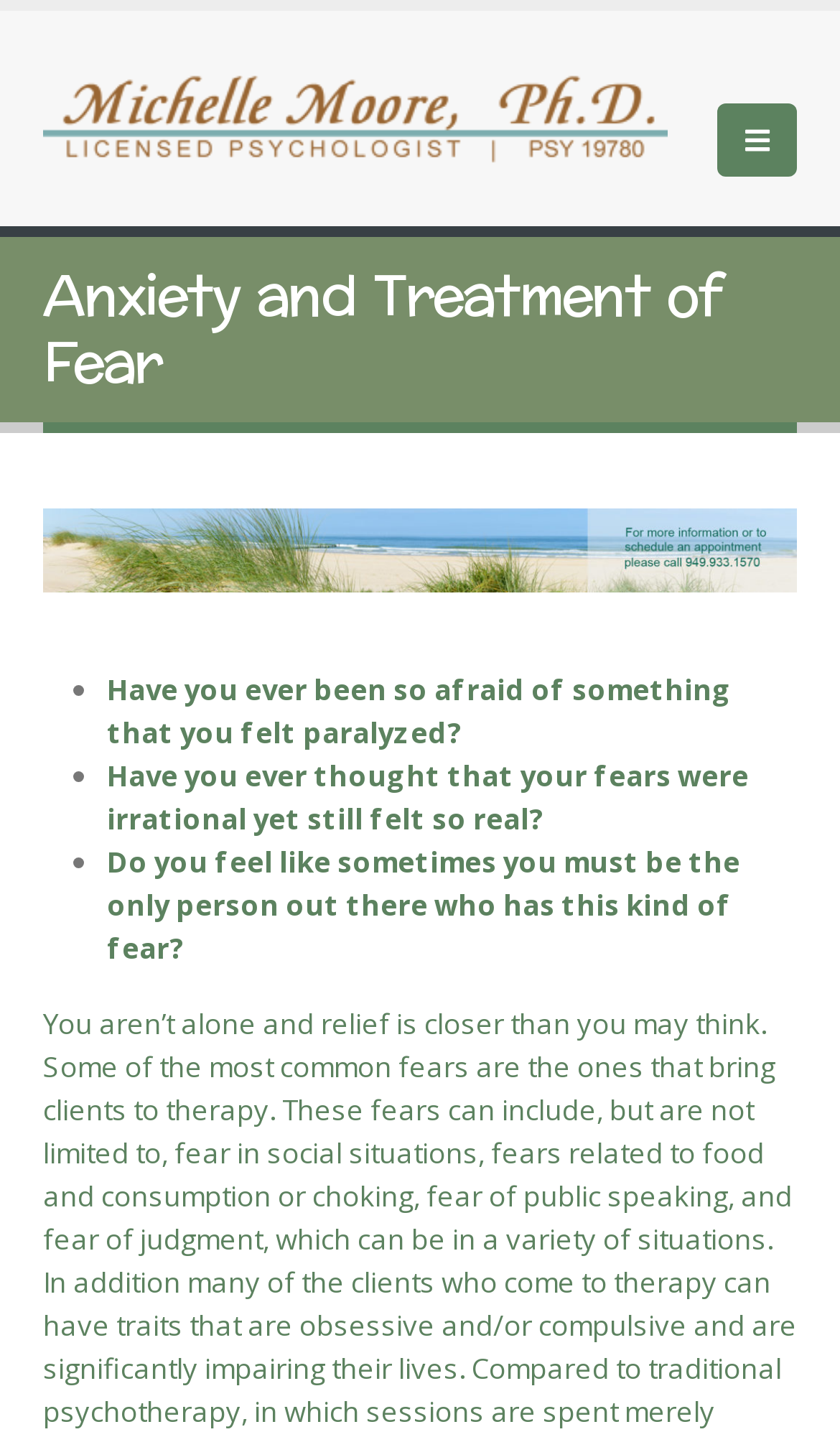Respond to the question below with a concise word or phrase:
What is the topic of discussion on this webpage?

Anxiety and Treatment of Fear